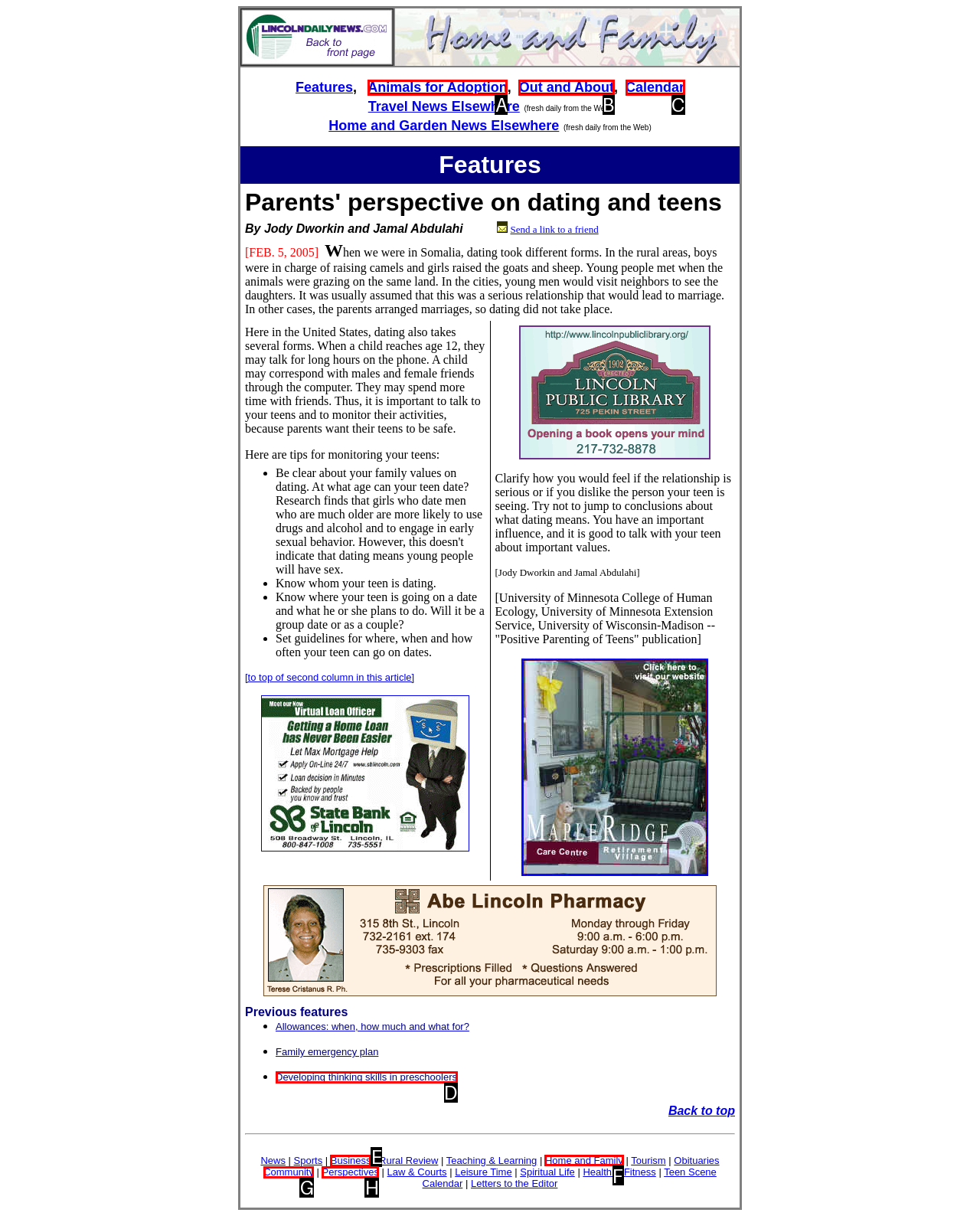Point out which HTML element you should click to fulfill the task: Go to home and family news.
Provide the option's letter from the given choices.

F